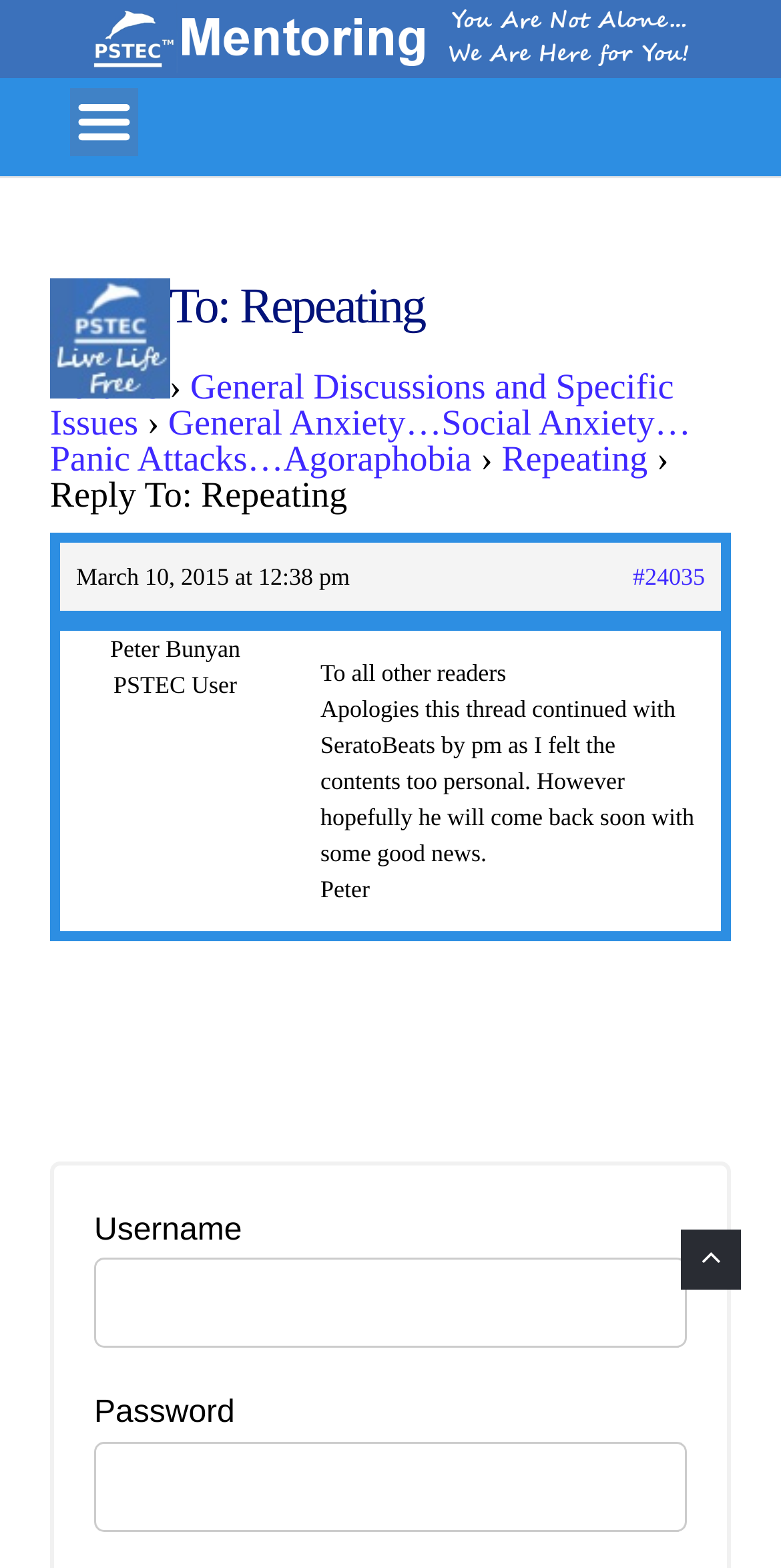Determine the bounding box coordinates for the region that must be clicked to execute the following instruction: "Enter password".

[0.121, 0.919, 0.879, 0.977]